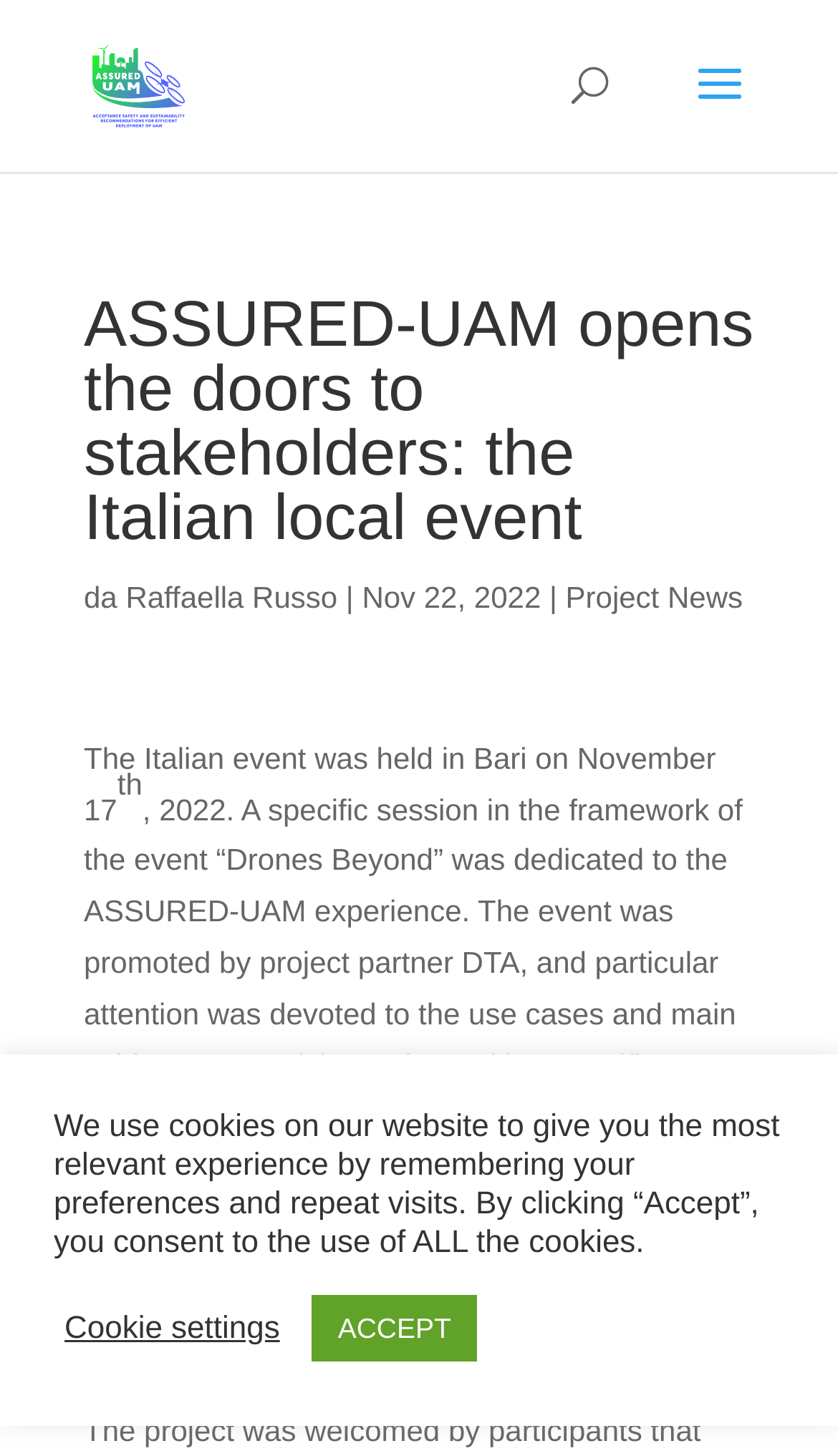What was the event 'Drones Beyond' about?
Look at the image and provide a detailed response to the question.

I found the information by reading the text that describes the event 'Drones Beyond'. The text mentions that a specific session was dedicated to the ASSURED-UAM experience, suggesting that the event was about this topic.